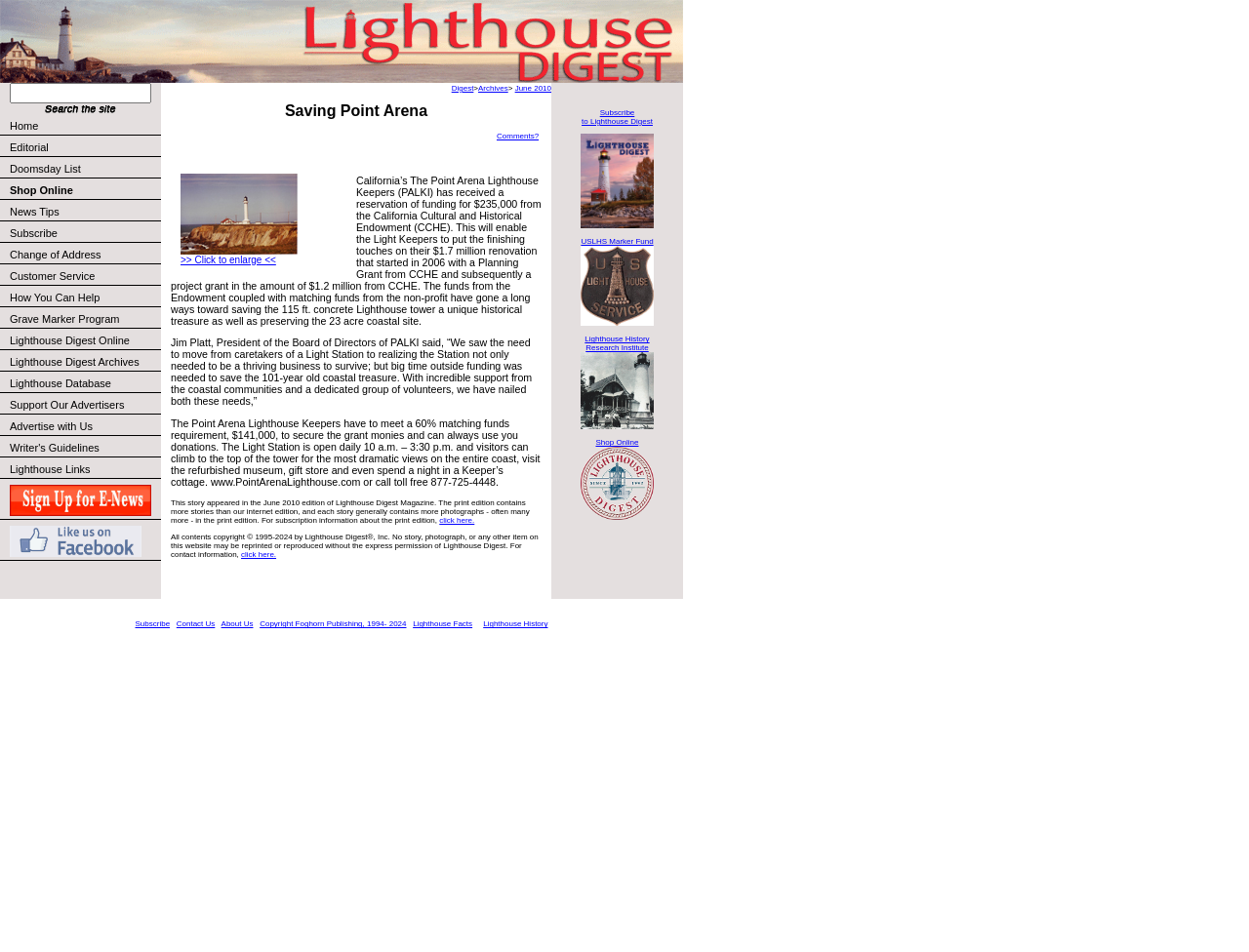Please identify the bounding box coordinates of the element I should click to complete this instruction: 'Read the June 2010 edition of Lighthouse Digest Magazine'. The coordinates should be given as four float numbers between 0 and 1, like this: [left, top, right, bottom].

[0.412, 0.088, 0.441, 0.097]